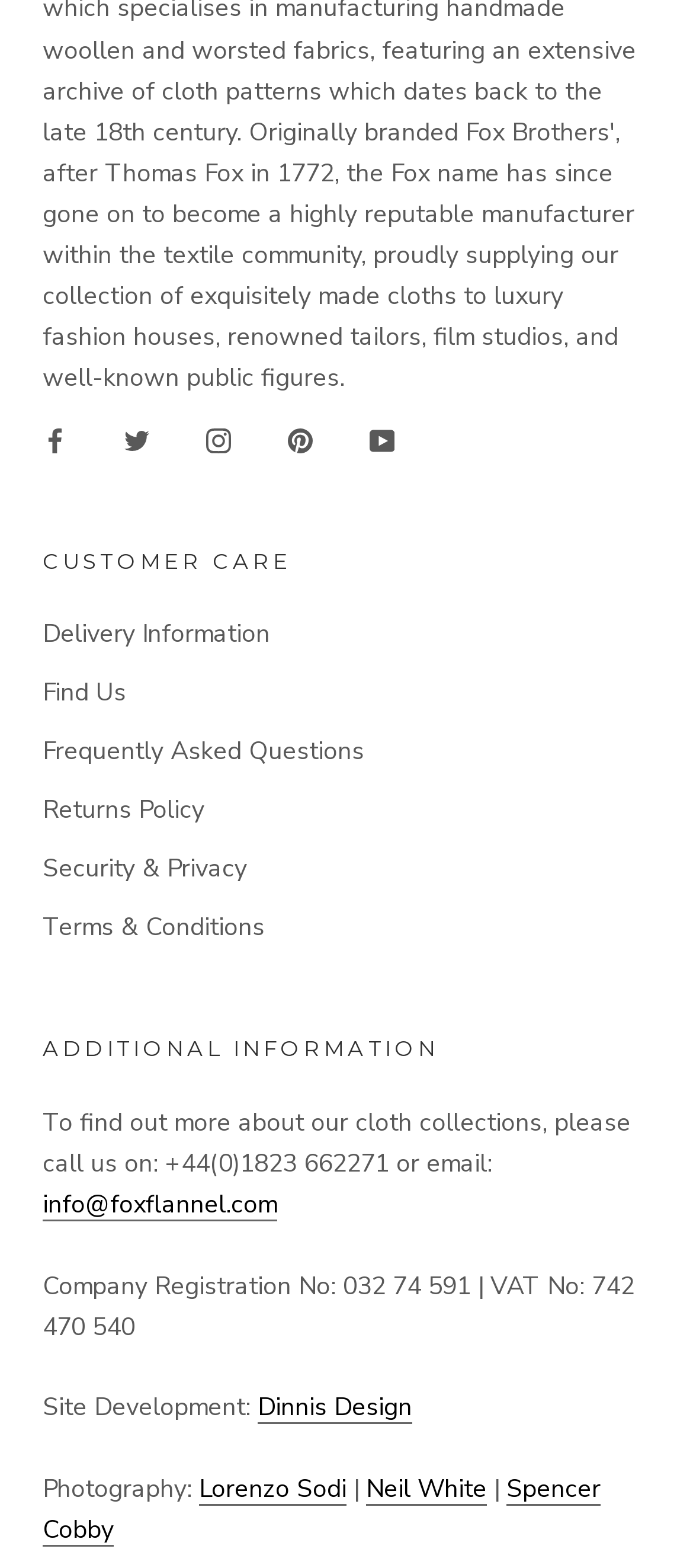Determine the bounding box of the UI component based on this description: "Frequently Asked Questions". The bounding box coordinates should be four float values between 0 and 1, i.e., [left, top, right, bottom].

[0.062, 0.467, 0.938, 0.491]